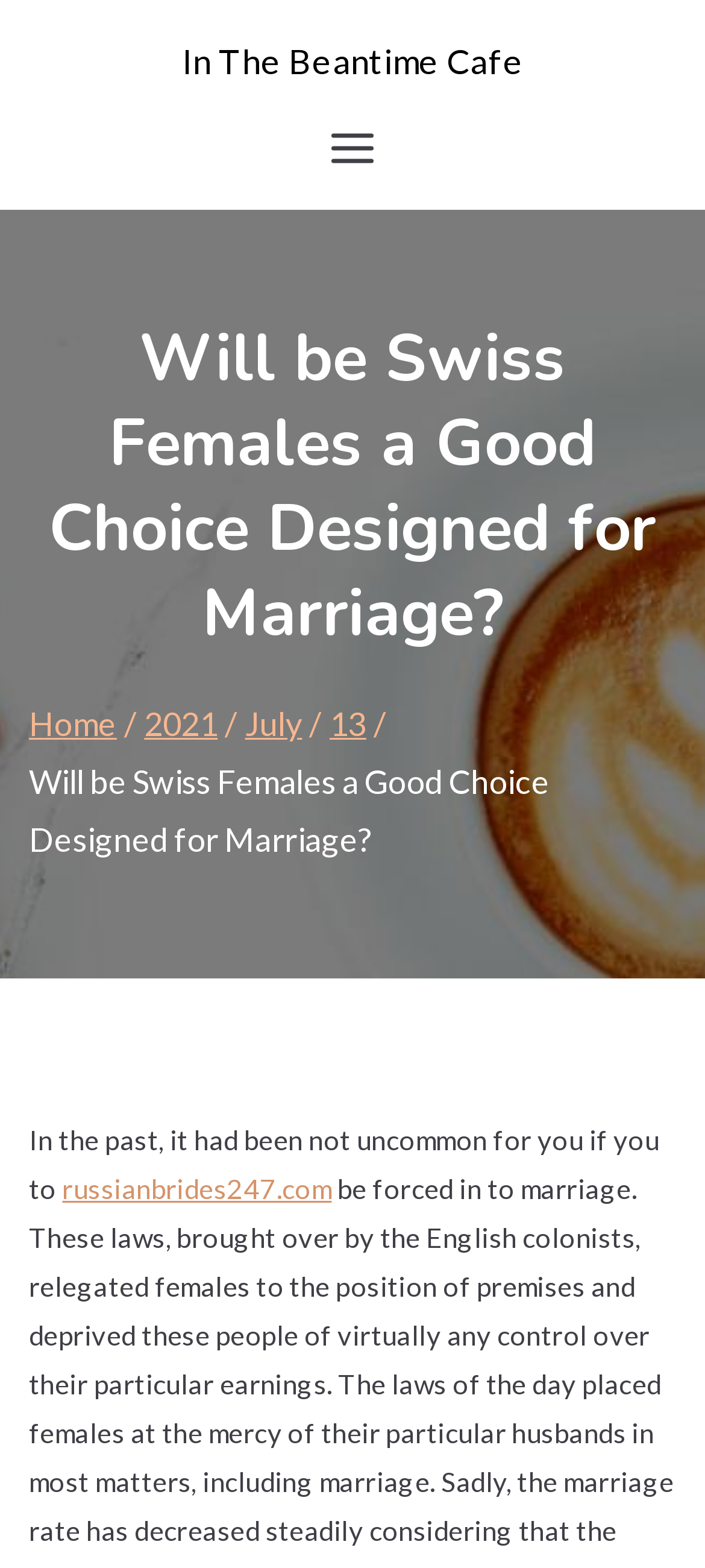Using the format (top-left x, top-left y, bottom-right x, bottom-right y), provide the bounding box coordinates for the described UI element. All values should be floating point numbers between 0 and 1: In The Beantime Cafe

[0.258, 0.025, 0.742, 0.052]